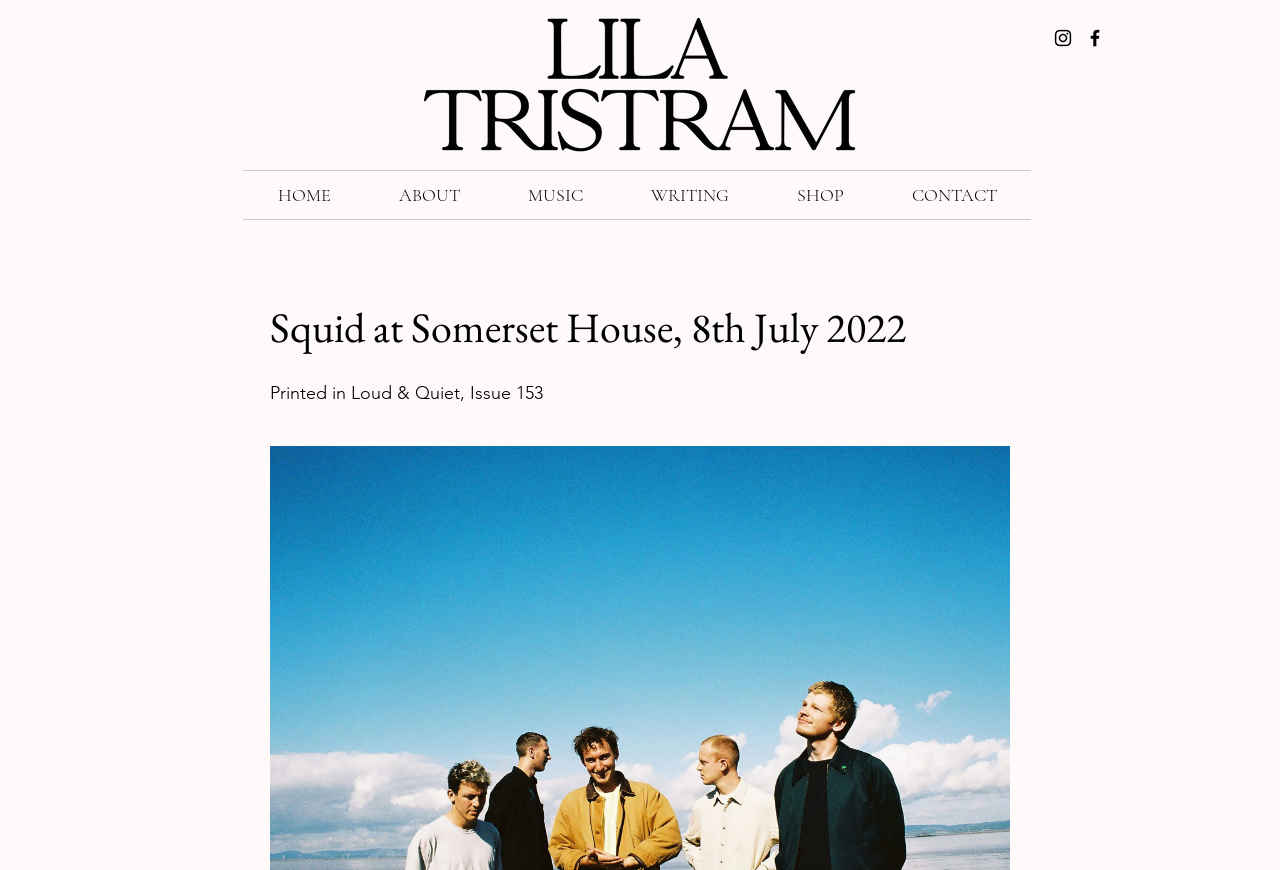Provide the bounding box coordinates of the section that needs to be clicked to accomplish the following instruction: "view the MUSIC section."

[0.386, 0.197, 0.482, 0.252]